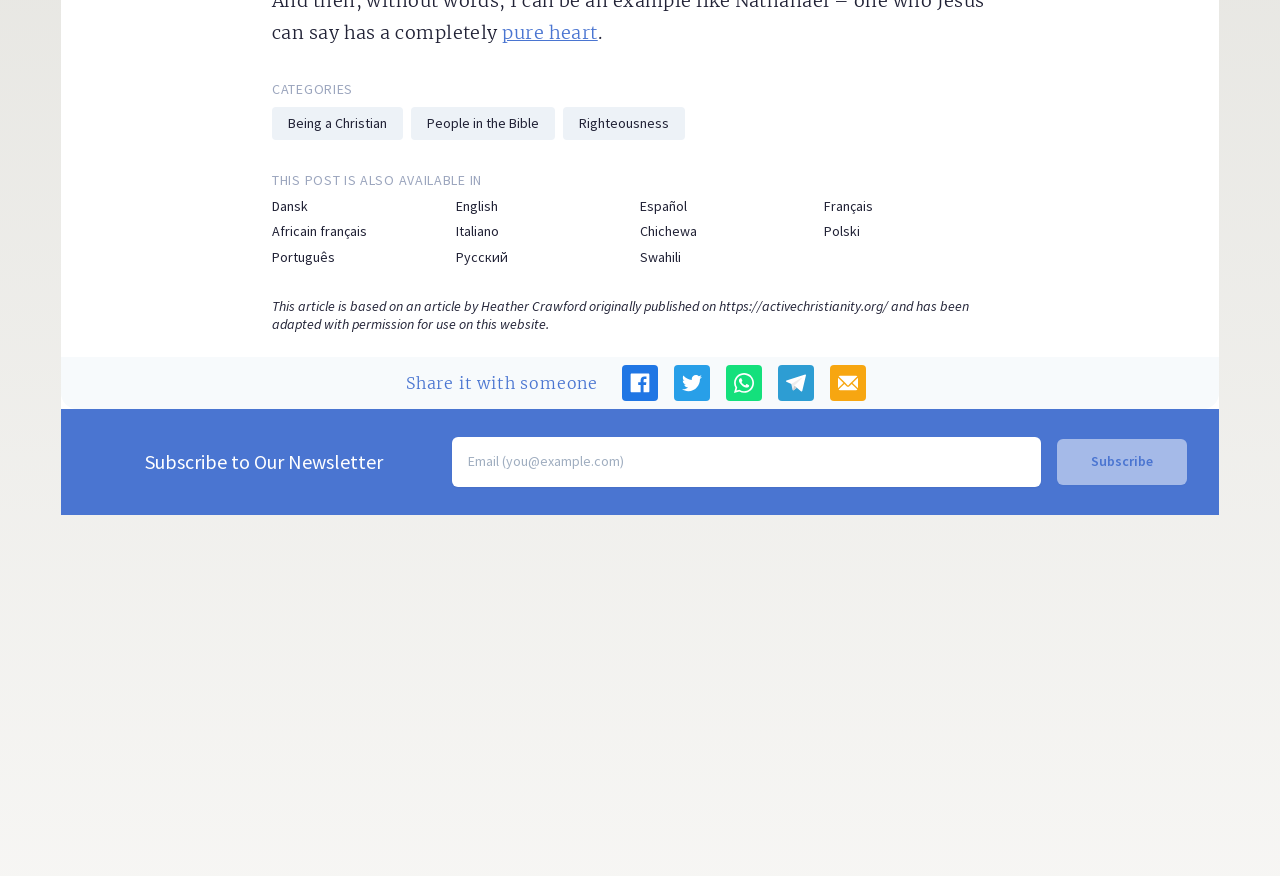How many images are displayed below the 'Being a Christian' heading?
Please provide a single word or phrase as the answer based on the screenshot.

4